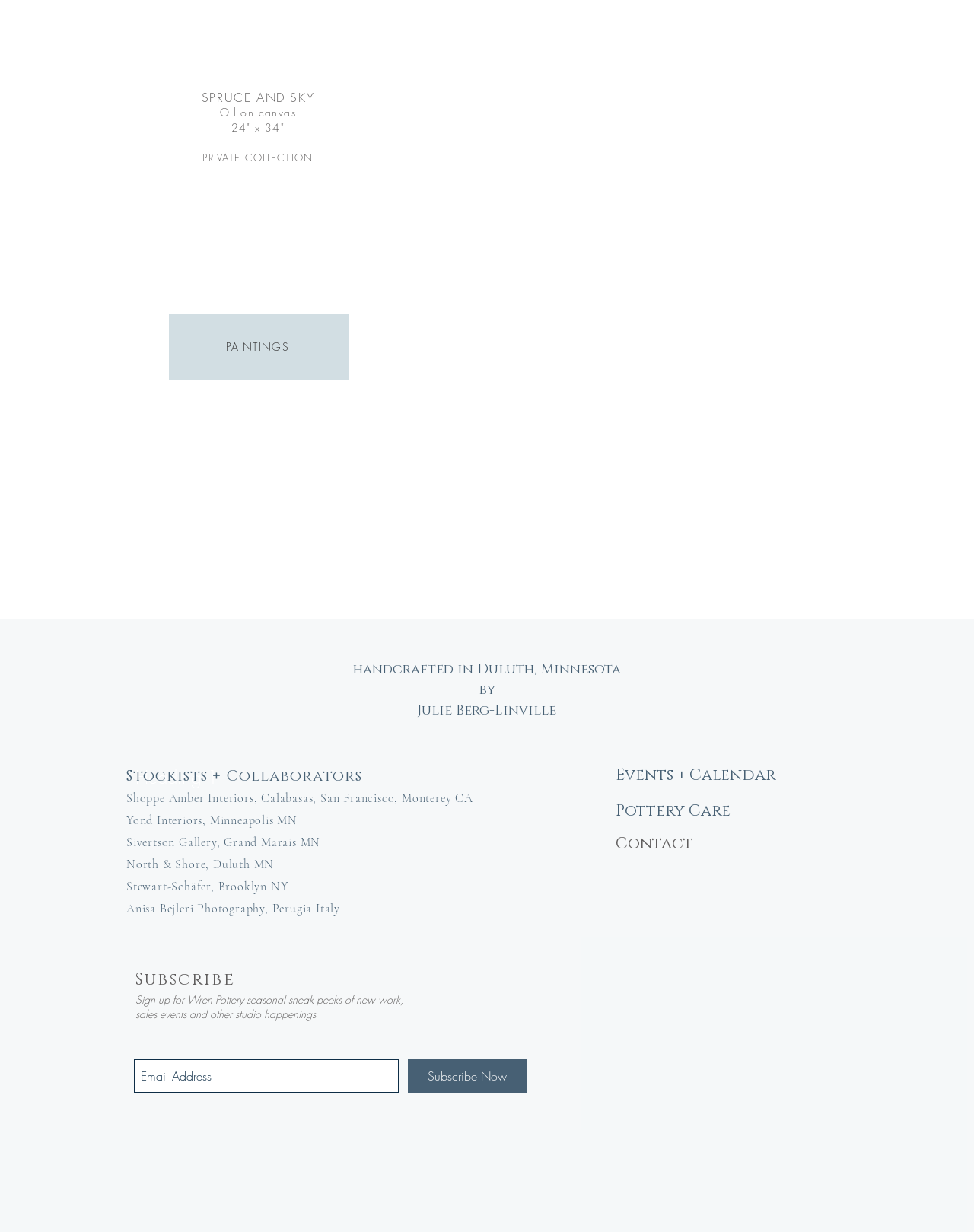Determine the bounding box coordinates for the area you should click to complete the following instruction: "Visit Shoppe Amber Interiors".

[0.13, 0.642, 0.486, 0.654]